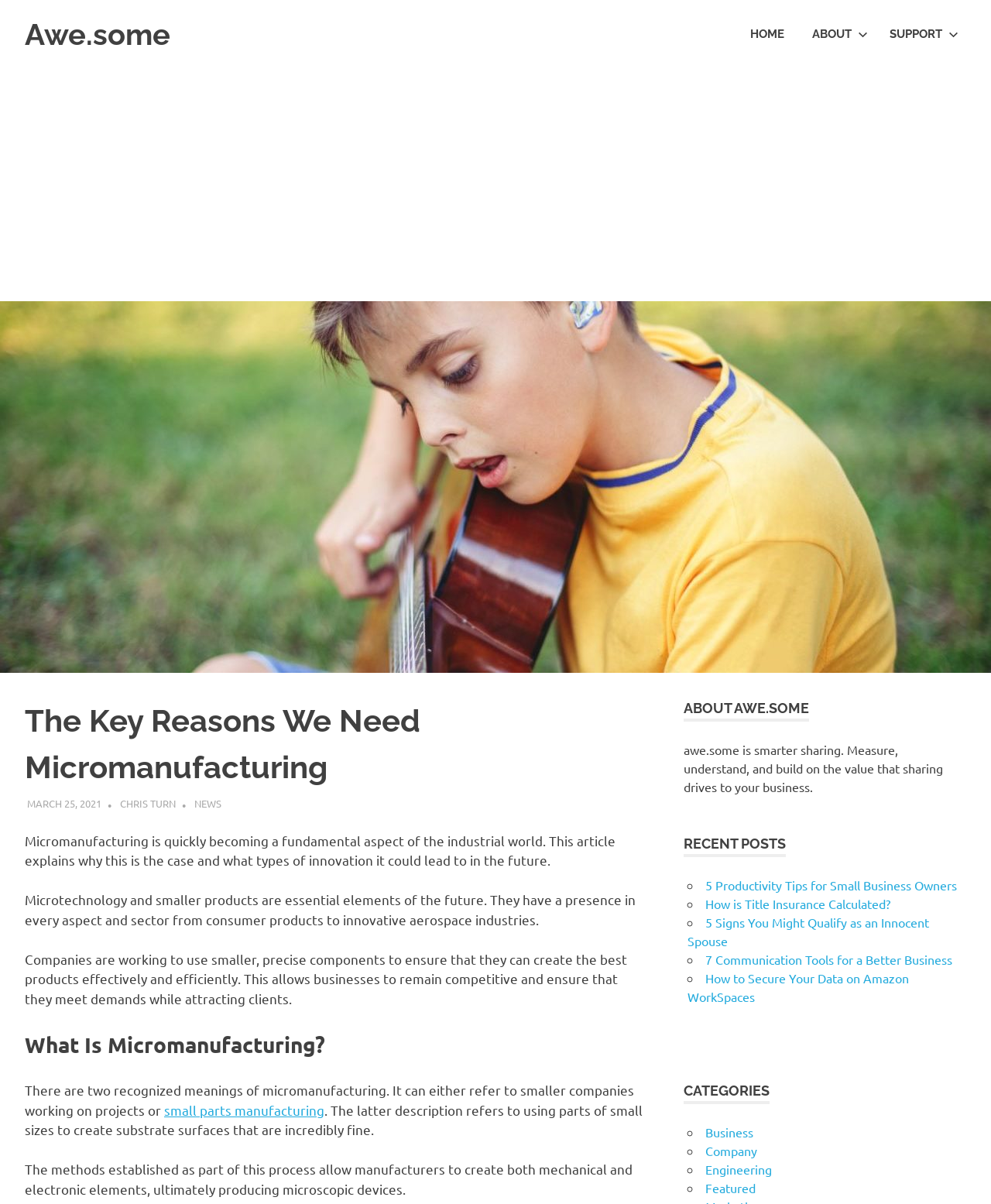Locate the bounding box coordinates of the clickable part needed for the task: "Read the article about 'The Key Reasons We Need Micromanufacturing'".

[0.025, 0.583, 0.424, 0.652]